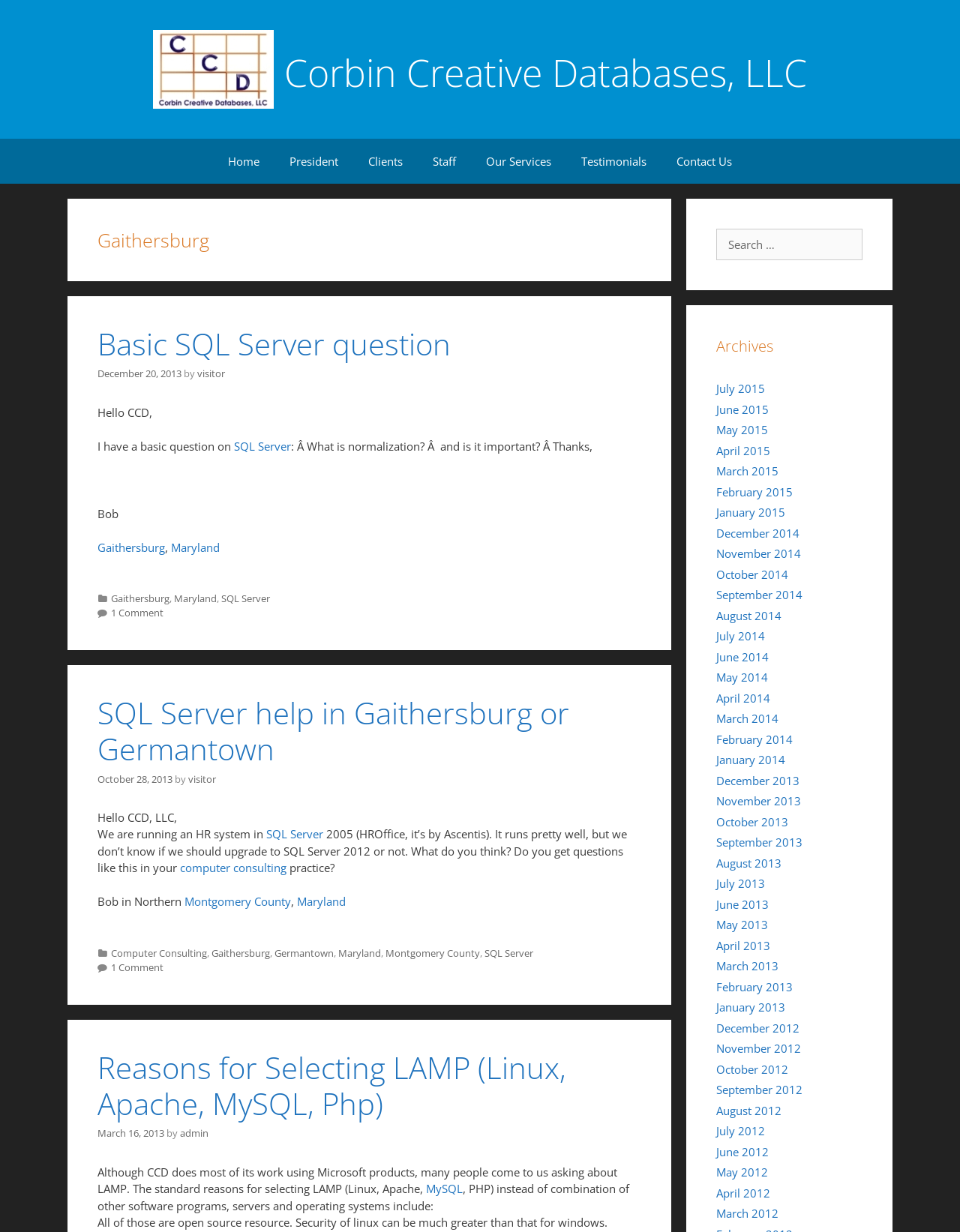Identify the coordinates of the bounding box for the element that must be clicked to accomplish the instruction: "Click on the 'Contact Us' link".

[0.689, 0.113, 0.778, 0.149]